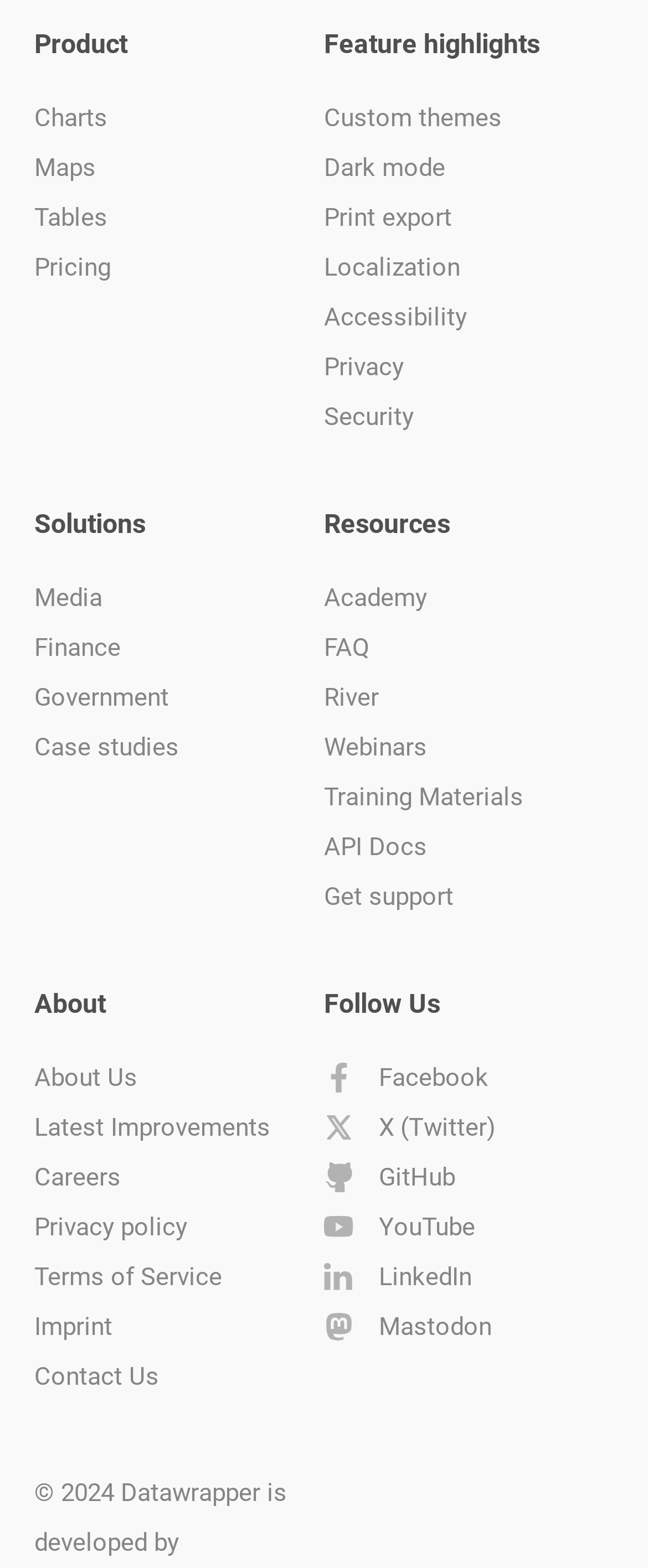Determine the bounding box of the UI element mentioned here: "Terms of Service". The coordinates must be in the format [left, top, right, bottom] with values ranging from 0 to 1.

[0.053, 0.799, 0.5, 0.831]